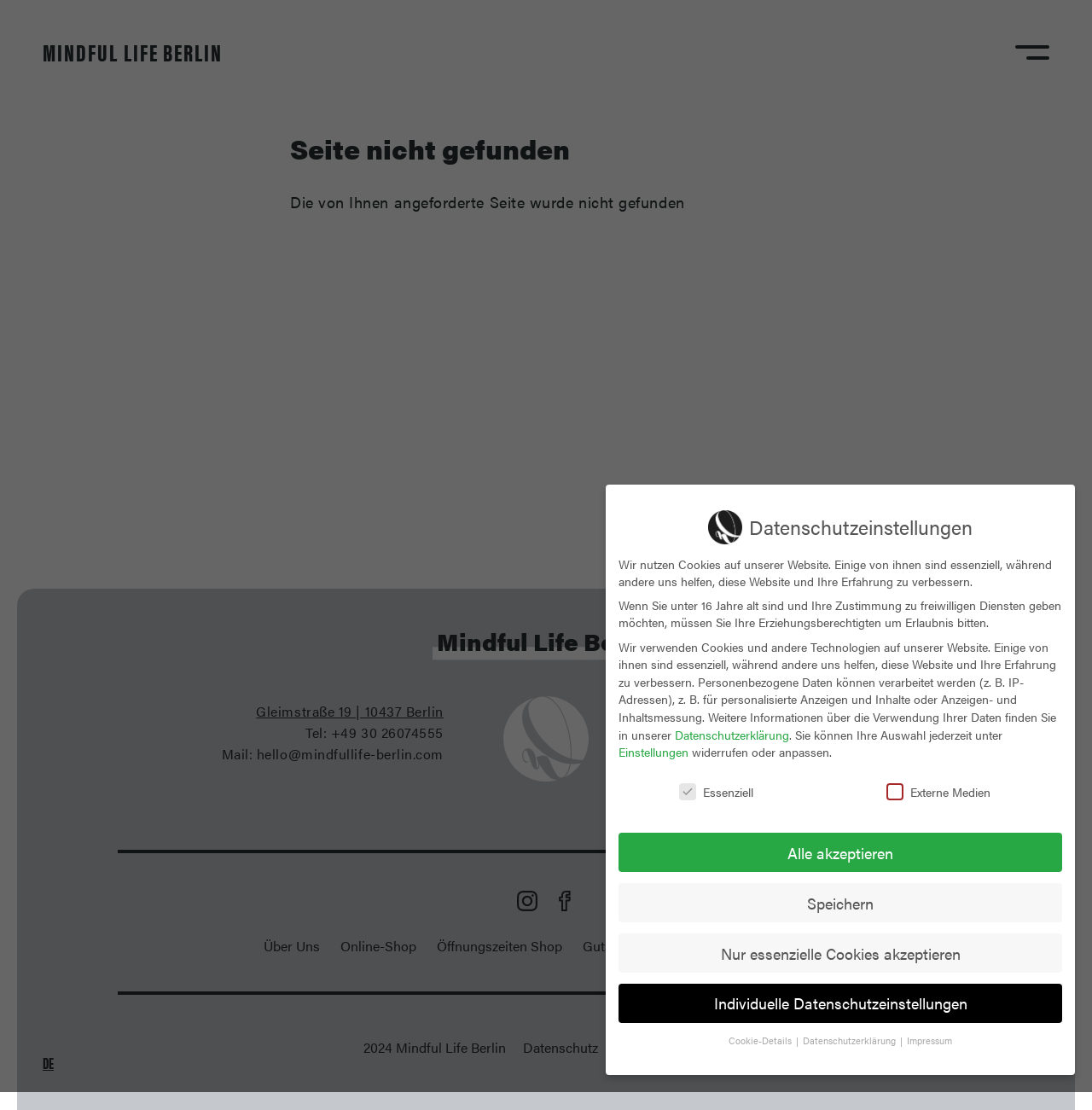What is the address of the Mindful Life Berlin?
Could you answer the question with a detailed and thorough explanation?

The address of the Mindful Life Berlin can be found in the middle section of the webpage, where it says 'Gleimstraße 19 | 10437 Berlin' in a link format.